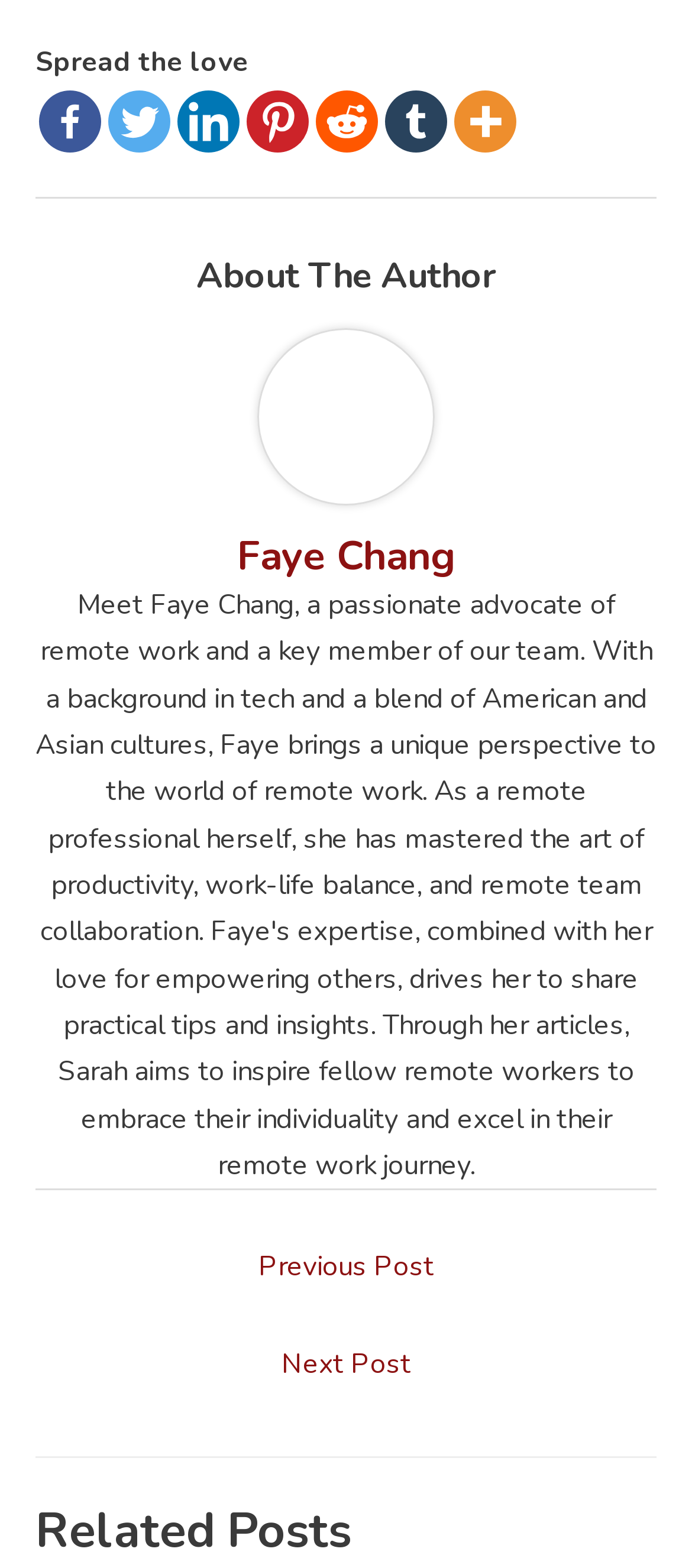What is the section title above the author's name?
Refer to the screenshot and answer in one word or phrase.

About The Author